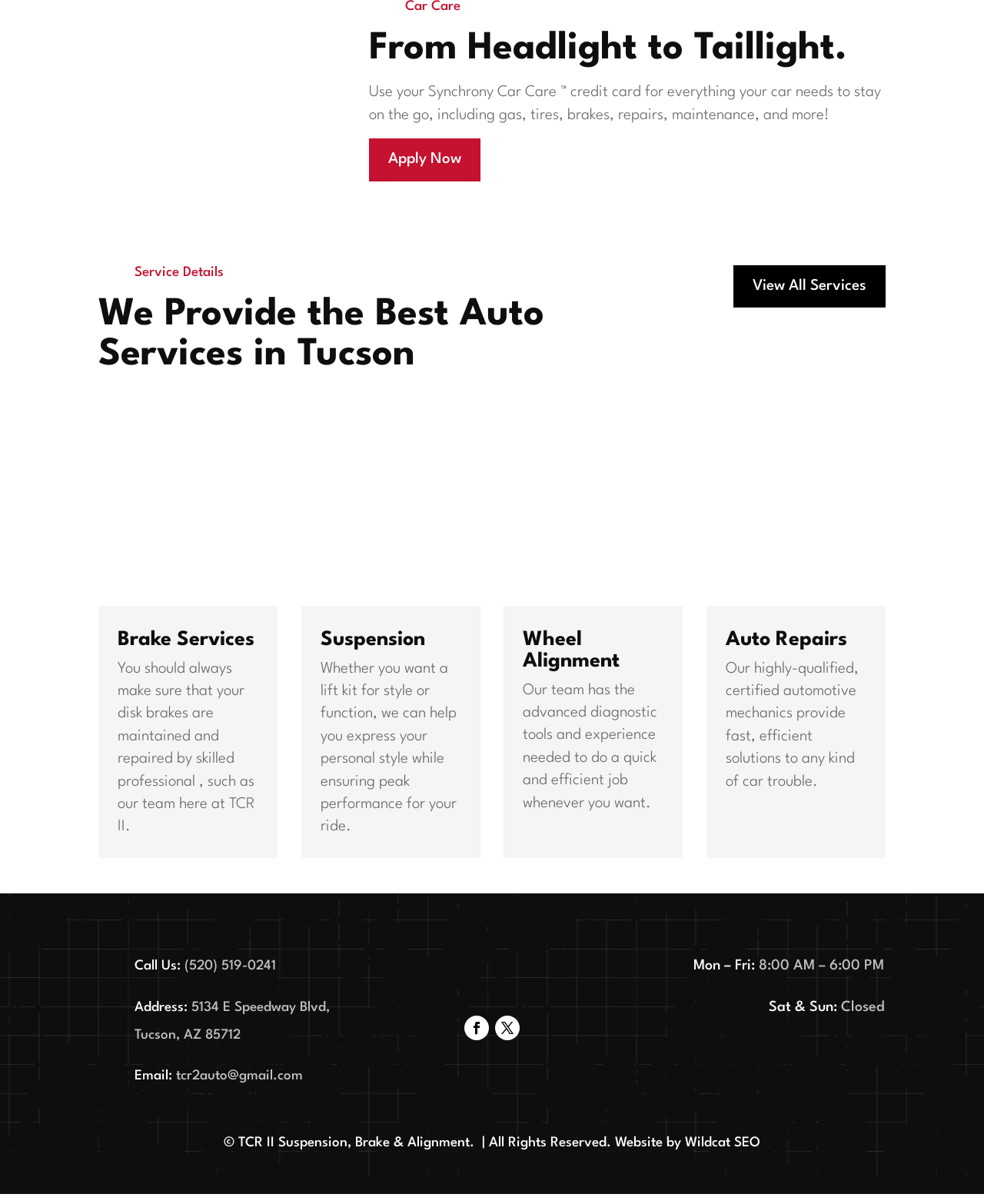What is the phone number of the service center?
Examine the image and provide an in-depth answer to the question.

The phone number of the service center can be found in the 'Call Us:' section, which is located in the bottom part of the webpage, inside a layout table.